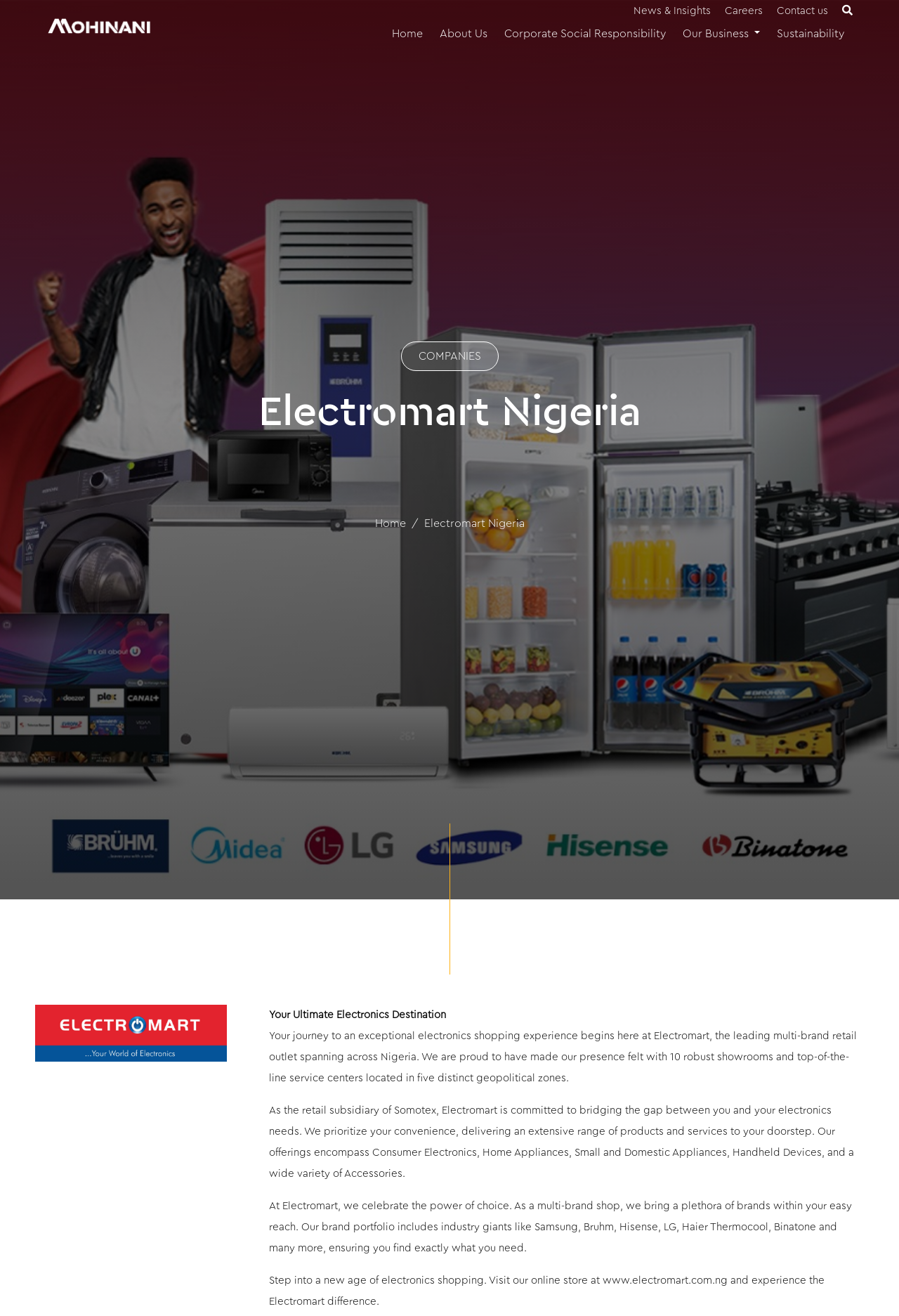Please provide a detailed answer to the question below based on the screenshot: 
What is the parent company of Electromart?

I determined the answer by reading the StaticText element that mentions 'Electromart is the retail subsidiary of Somotex'.